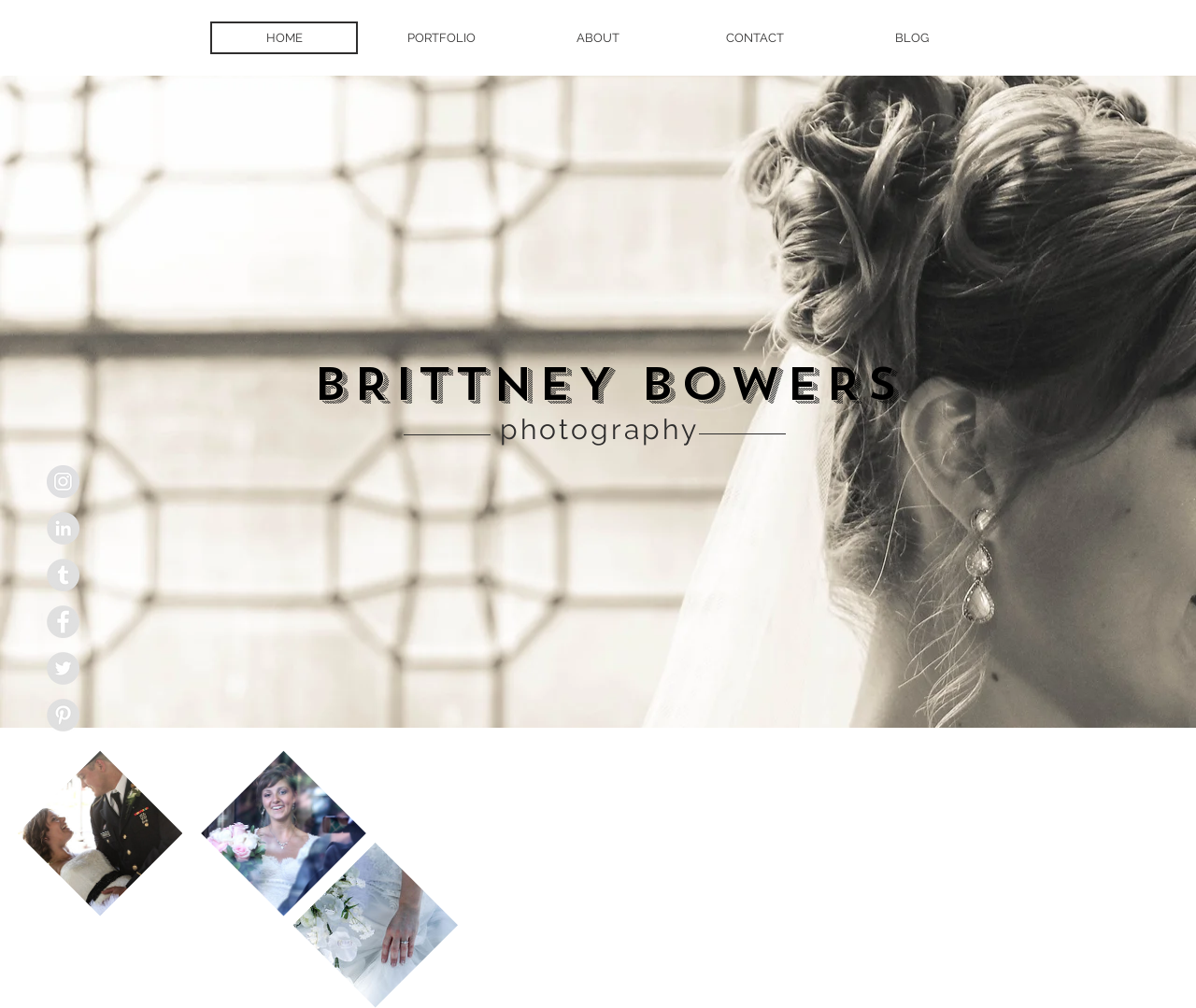Identify the bounding box coordinates of the element to click to follow this instruction: 'go to home page'. Ensure the coordinates are four float values between 0 and 1, provided as [left, top, right, bottom].

[0.176, 0.021, 0.299, 0.054]